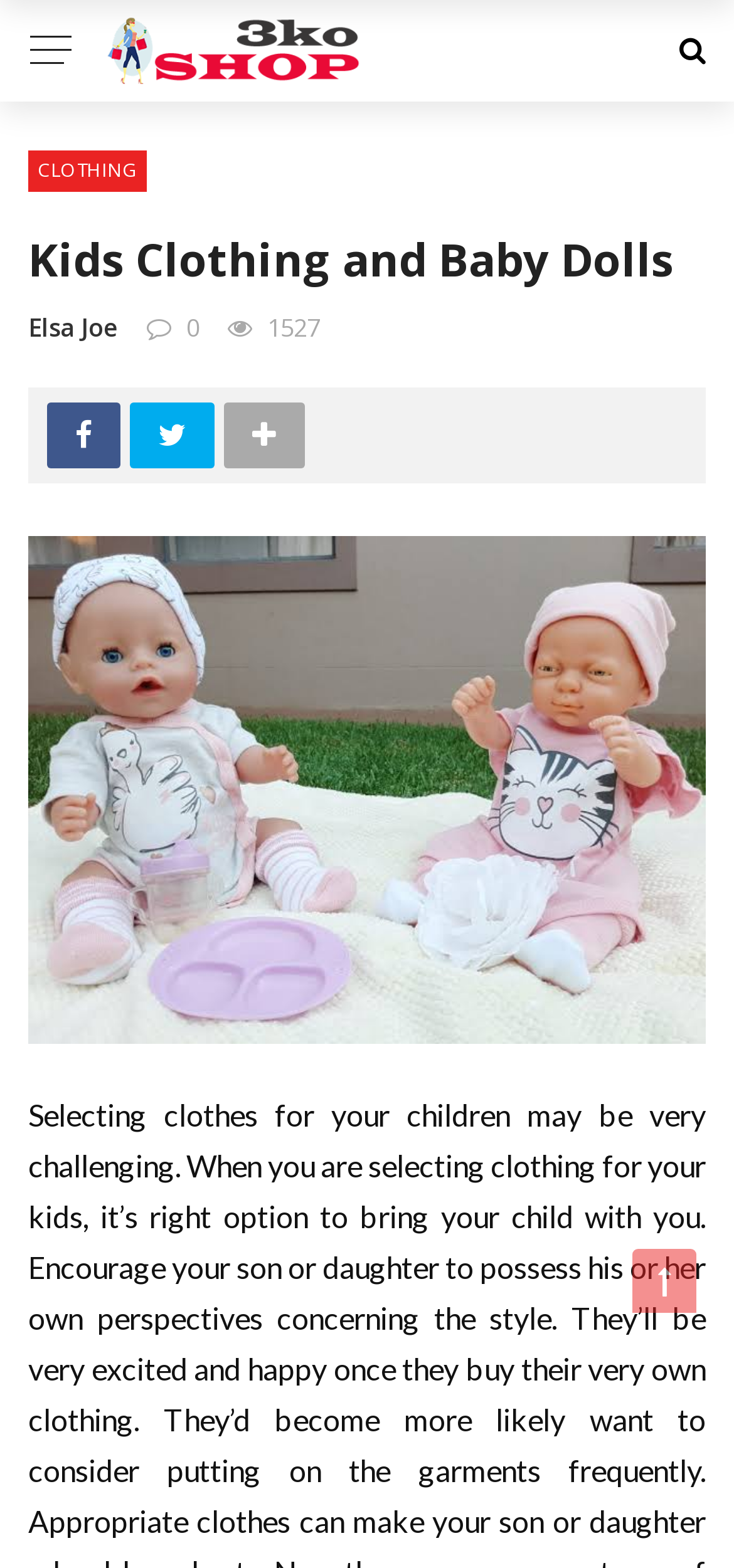Determine the main heading of the webpage and generate its text.

Kids Clothing and Baby Dolls